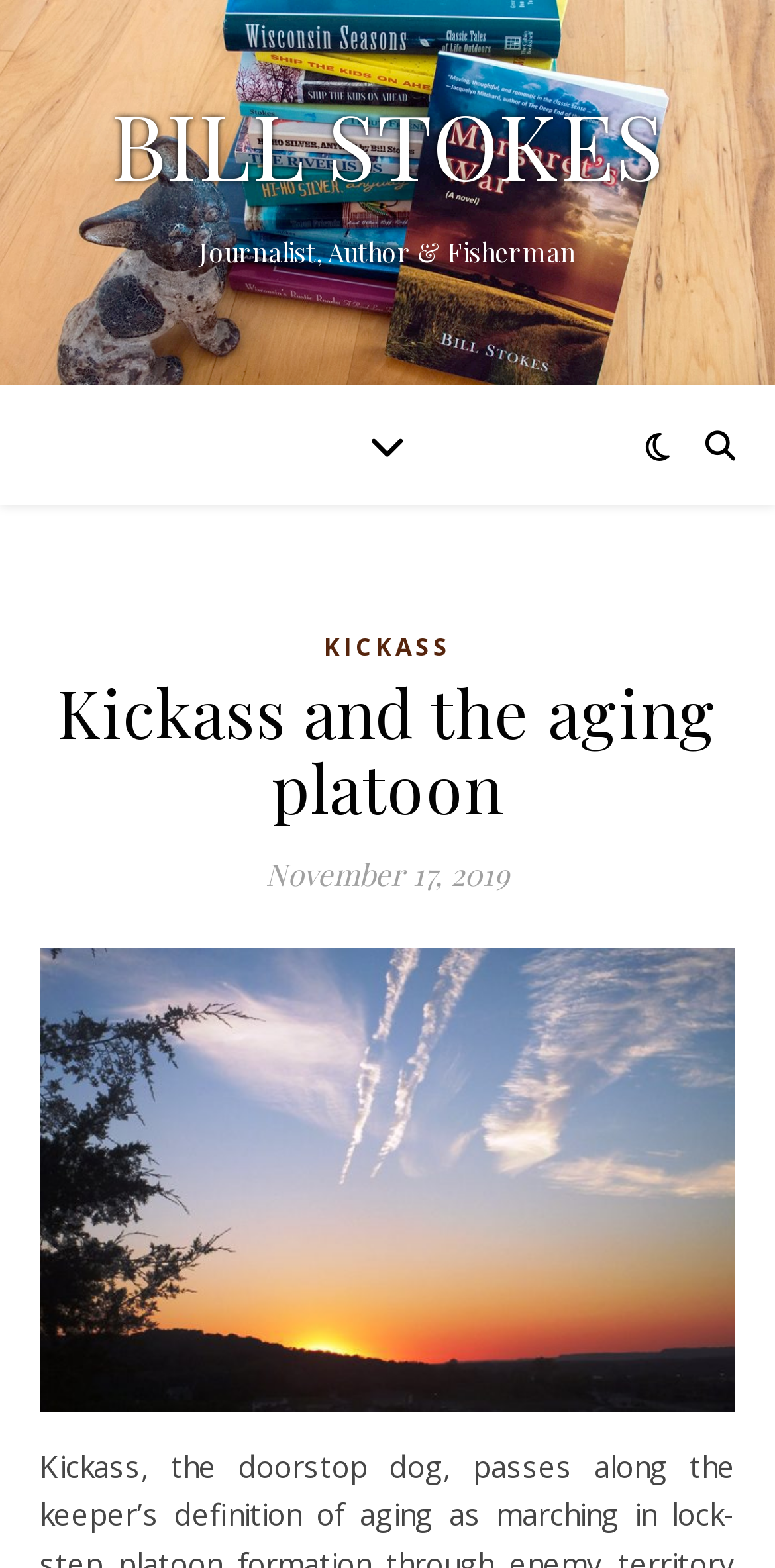Identify the bounding box coordinates for the UI element described by the following text: "Kickass". Provide the coordinates as four float numbers between 0 and 1, in the format [left, top, right, bottom].

[0.418, 0.398, 0.582, 0.429]